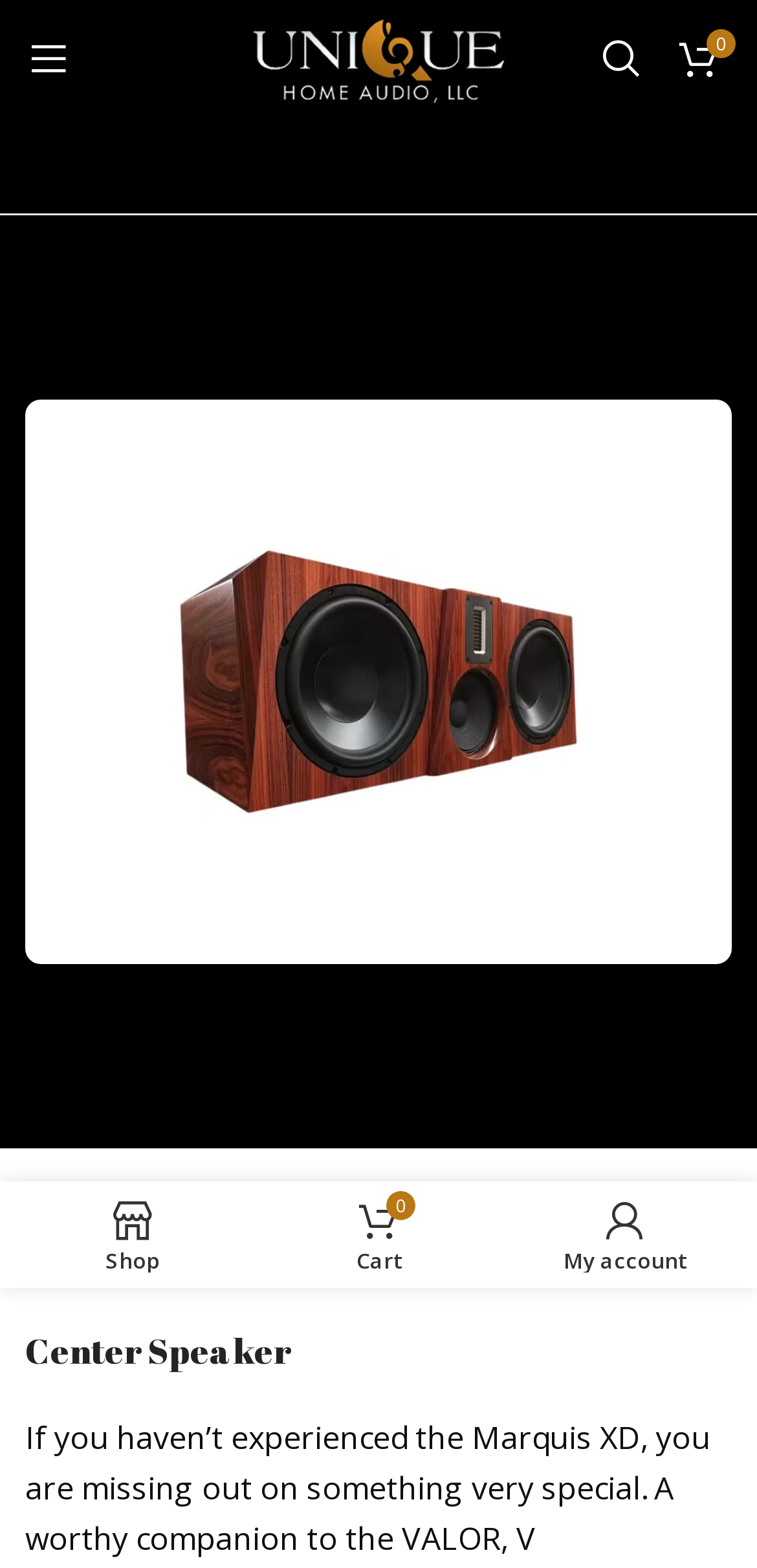What is the name of the product?
Answer the question with just one word or phrase using the image.

Marquis XD